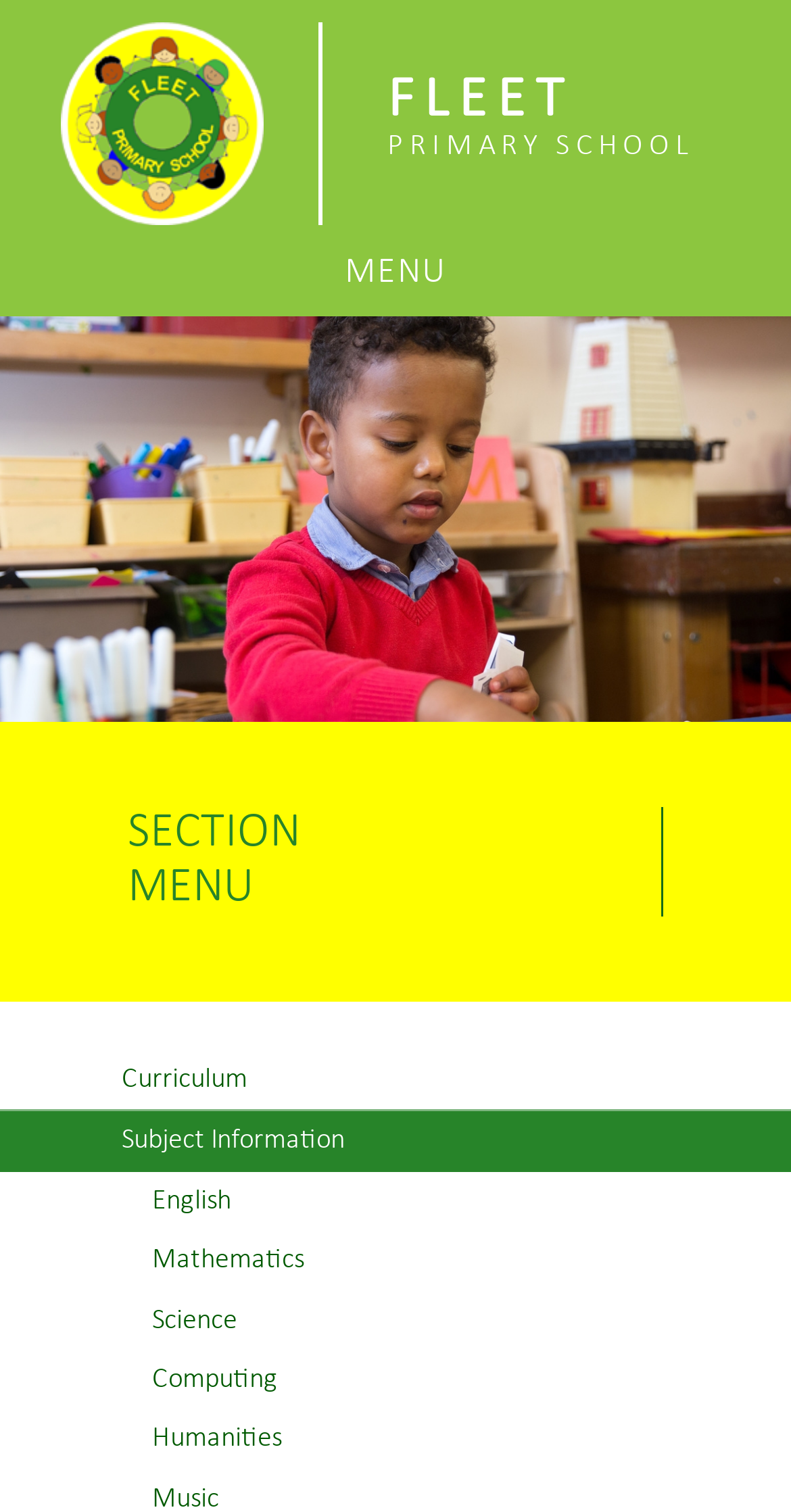Provide a one-word or one-phrase answer to the question:
What is the purpose of the button?

MENU